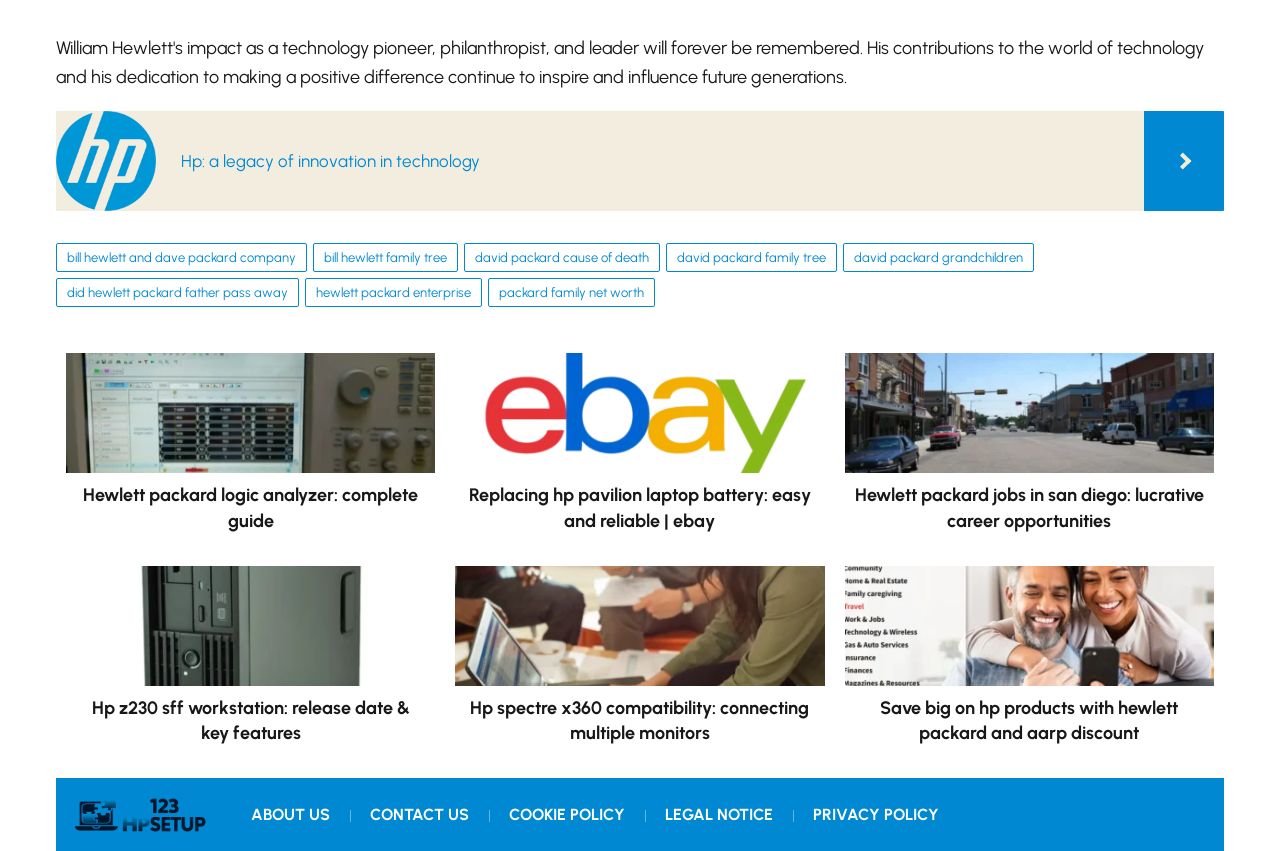What is the purpose of the '123 HP Setup' link?
Could you please answer the question thoroughly and with as much detail as possible?

The '123 HP Setup' link, accompanied by an image, likely provides a setup guide or instructions for HP products, given its name and the context of the webpage.